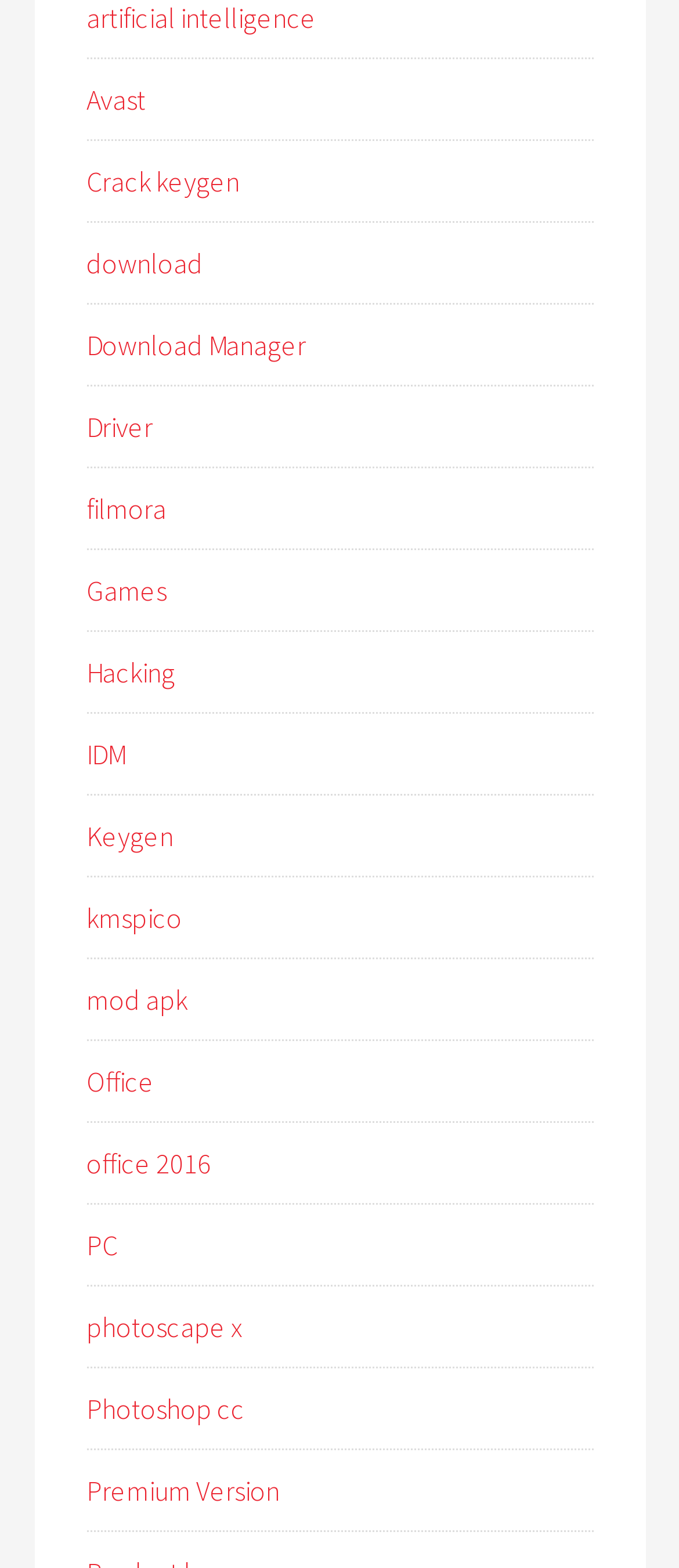Find the bounding box coordinates of the element I should click to carry out the following instruction: "access office 2016".

[0.127, 0.731, 0.312, 0.753]